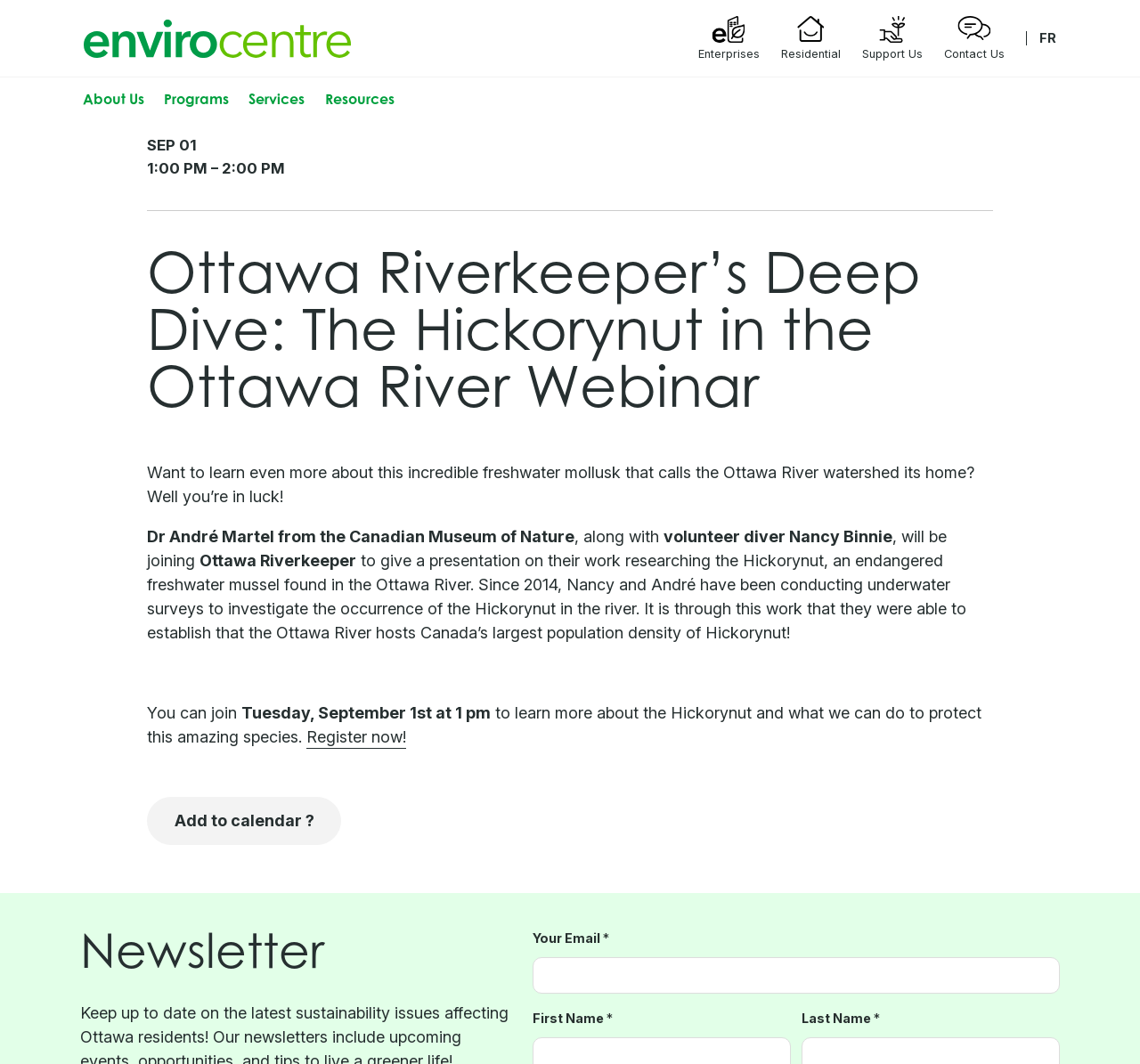Identify the bounding box coordinates for the UI element described as: "School Active Transportation". The coordinates should be provided as four floats between 0 and 1: [left, top, right, bottom].

[0.377, 0.283, 0.623, 0.301]